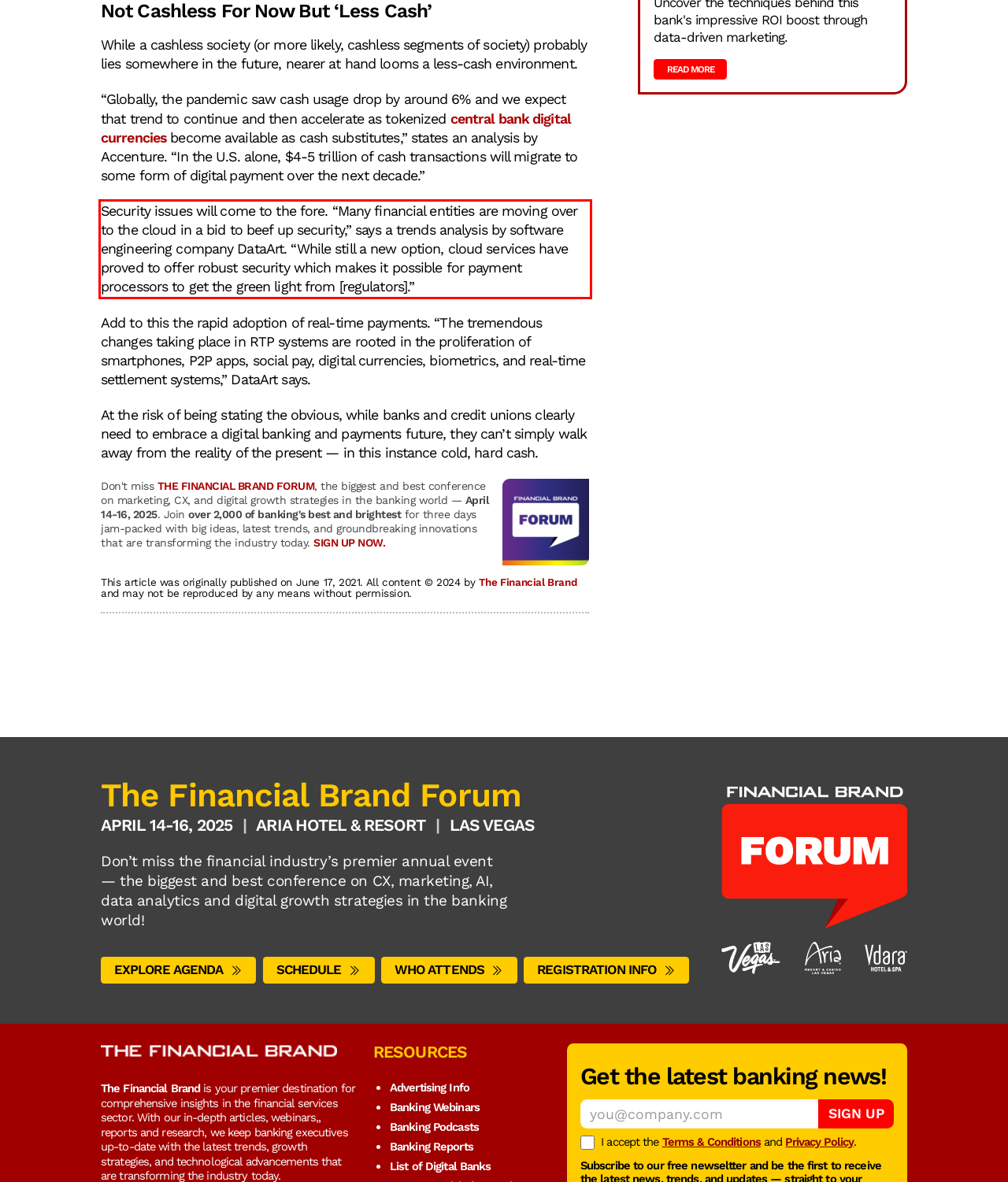Please recognize and transcribe the text located inside the red bounding box in the webpage image.

Security issues will come to the fore. “Many financial entities are moving over to the cloud in a bid to beef up security,” says a trends analysis by software engineering company DataArt. “While still a new option, cloud services have proved to offer robust security which makes it possible for payment processors to get the green light from [regulators].”